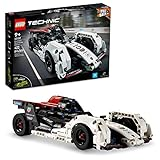Respond to the following query with just one word or a short phrase: 
Who is the target audience for this LEGO set?

Builders of all ages